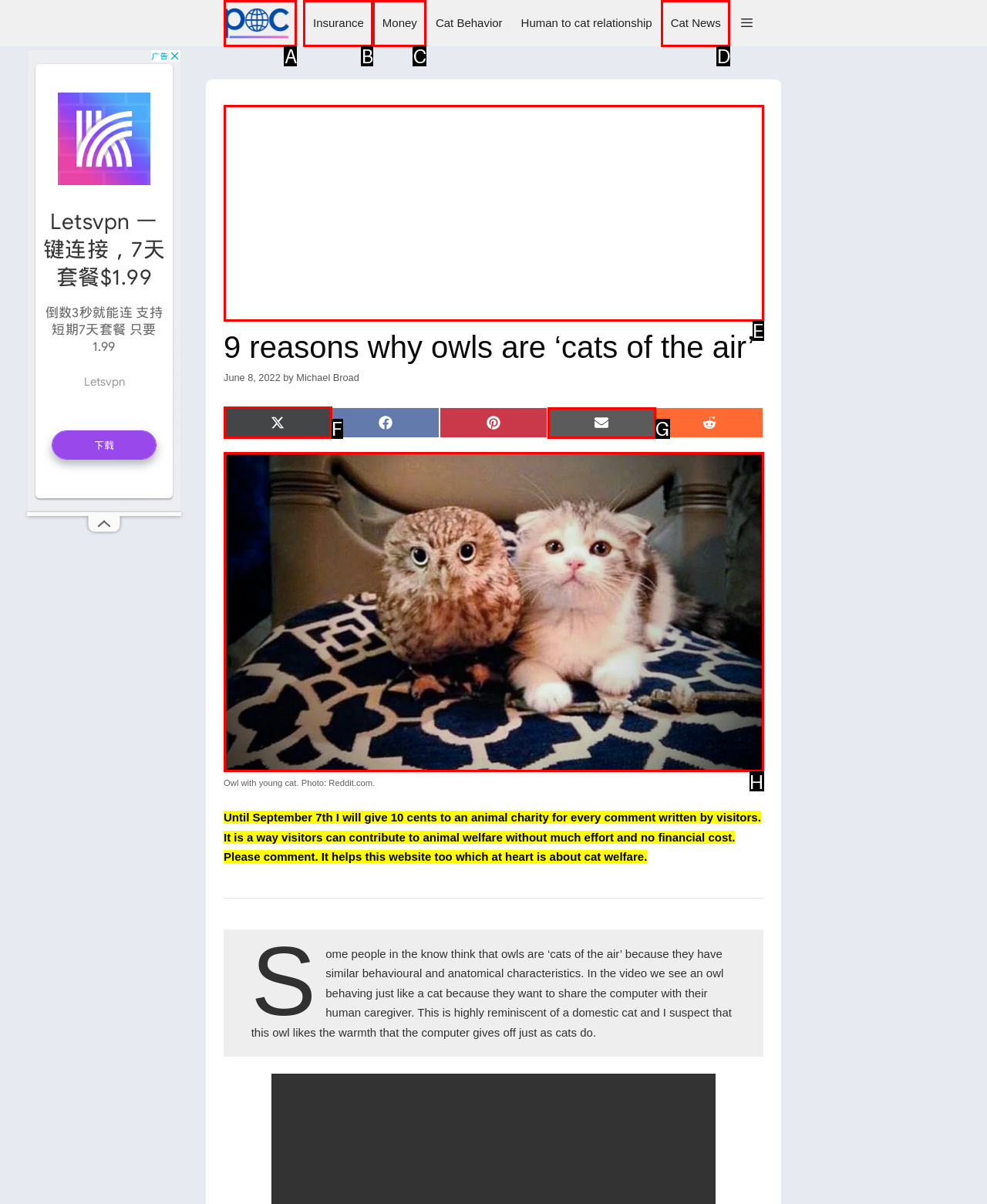From the given options, indicate the letter that corresponds to the action needed to complete this task: Click on the 'Share on Twitter' link. Respond with only the letter.

F